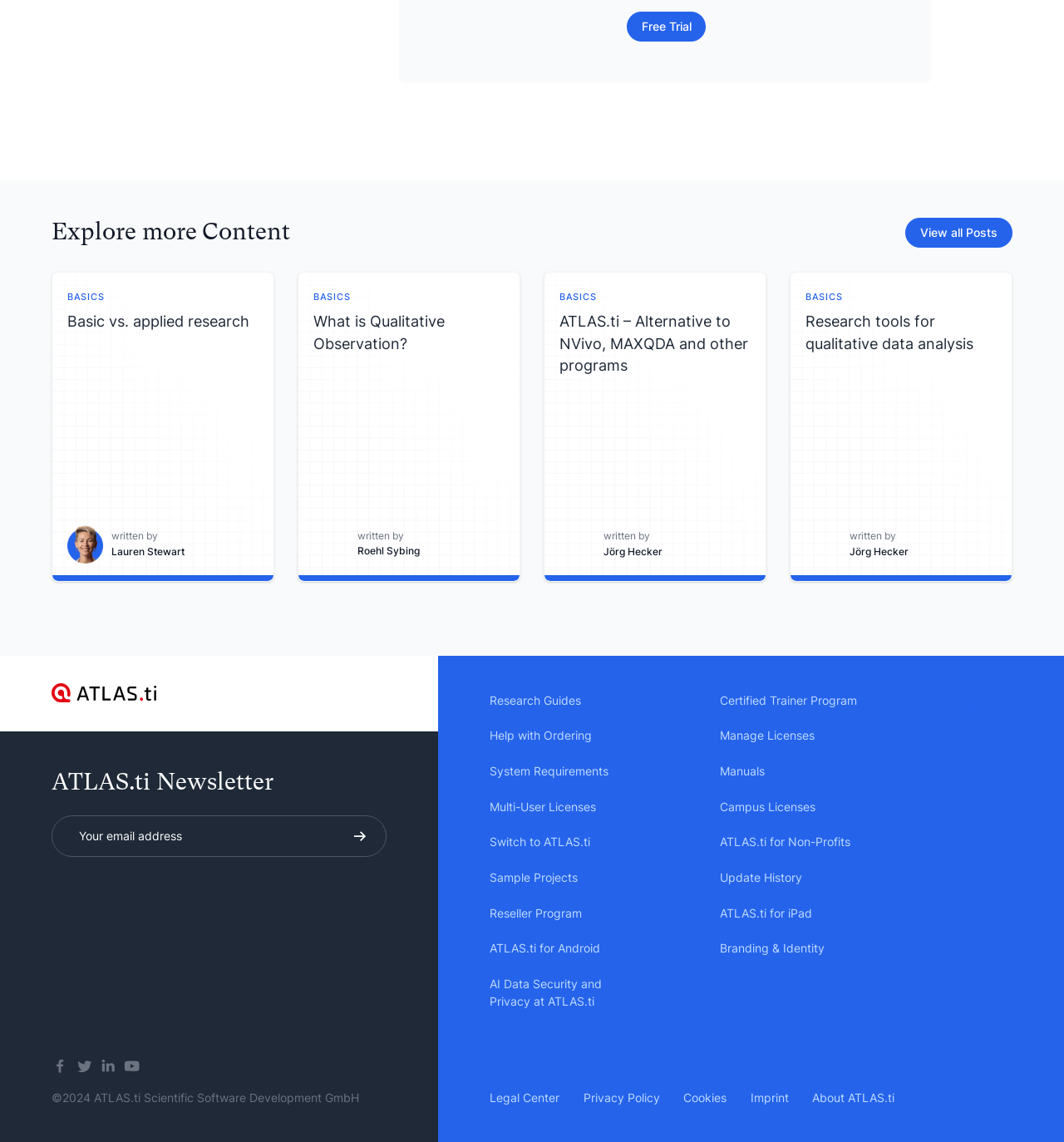Please determine the bounding box coordinates of the area that needs to be clicked to complete this task: 'Read more about 'BASICS Basic vs. applied research''. The coordinates must be four float numbers between 0 and 1, formatted as [left, top, right, bottom].

[0.049, 0.238, 0.258, 0.51]